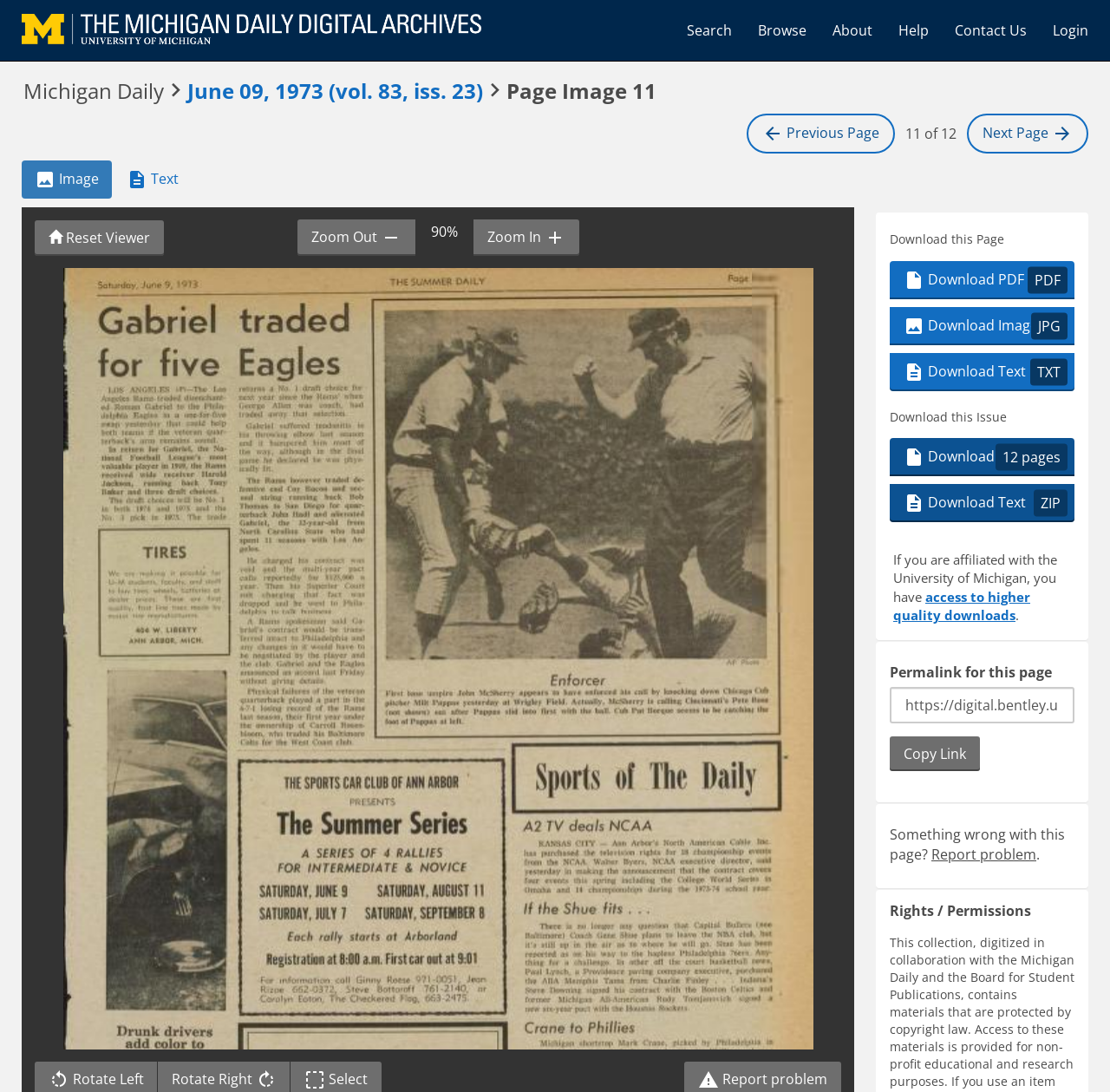Could you provide the bounding box coordinates for the portion of the screen to click to complete this instruction: "Copy the permalink"?

[0.802, 0.674, 0.883, 0.706]